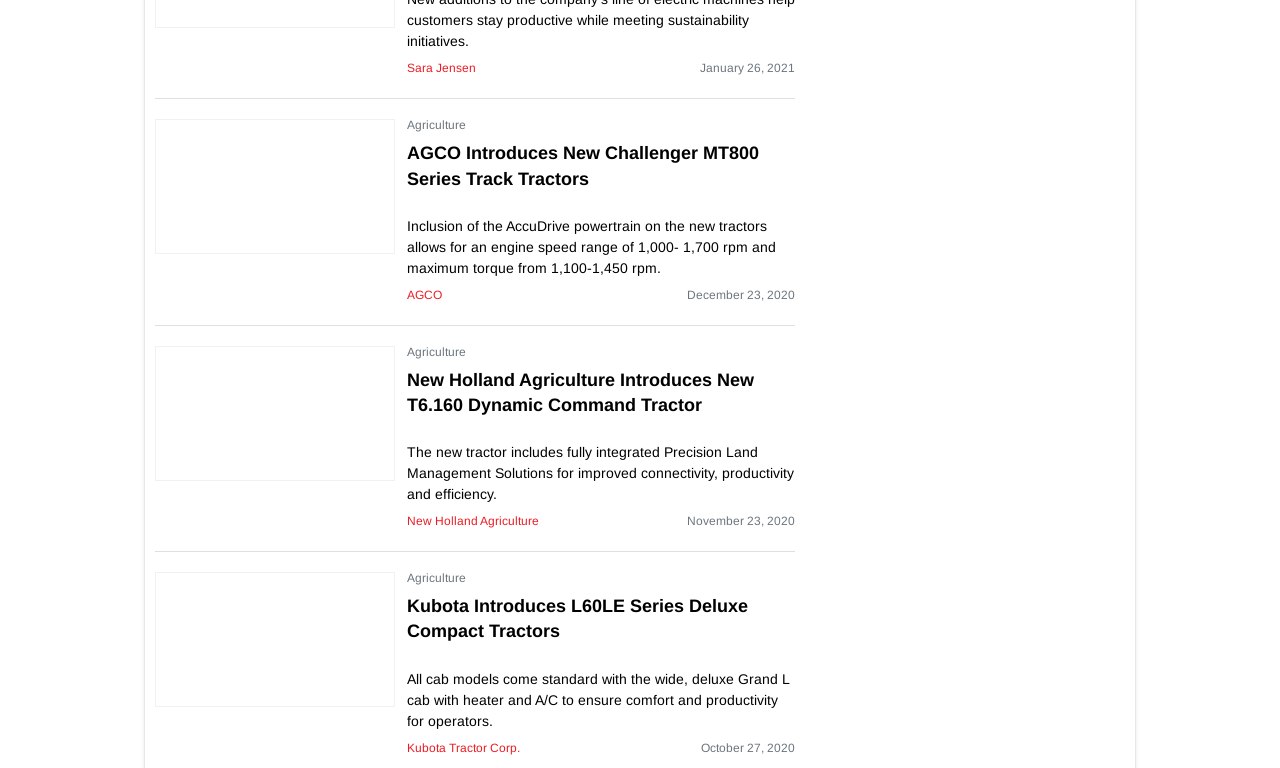For the following element description, predict the bounding box coordinates in the format (top-left x, top-left y, bottom-right x, bottom-right y). All values should be floating point numbers between 0 and 1. Description: Twitter X icon

[0.4, 0.822, 0.431, 0.874]